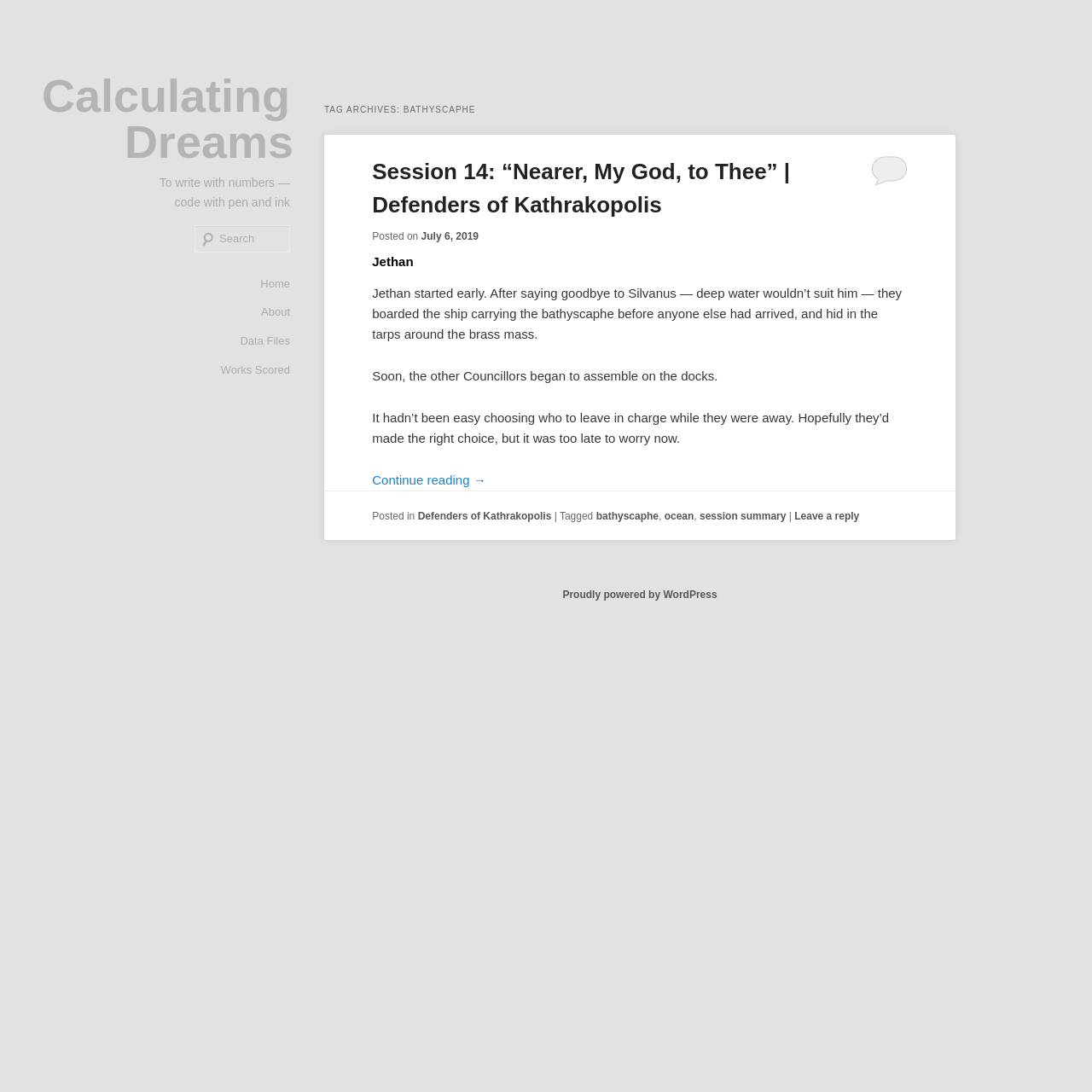Determine the bounding box coordinates of the clickable element to complete this instruction: "Leave a reply". Provide the coordinates in the format of four float numbers between 0 and 1, [left, top, right, bottom].

[0.728, 0.467, 0.787, 0.478]